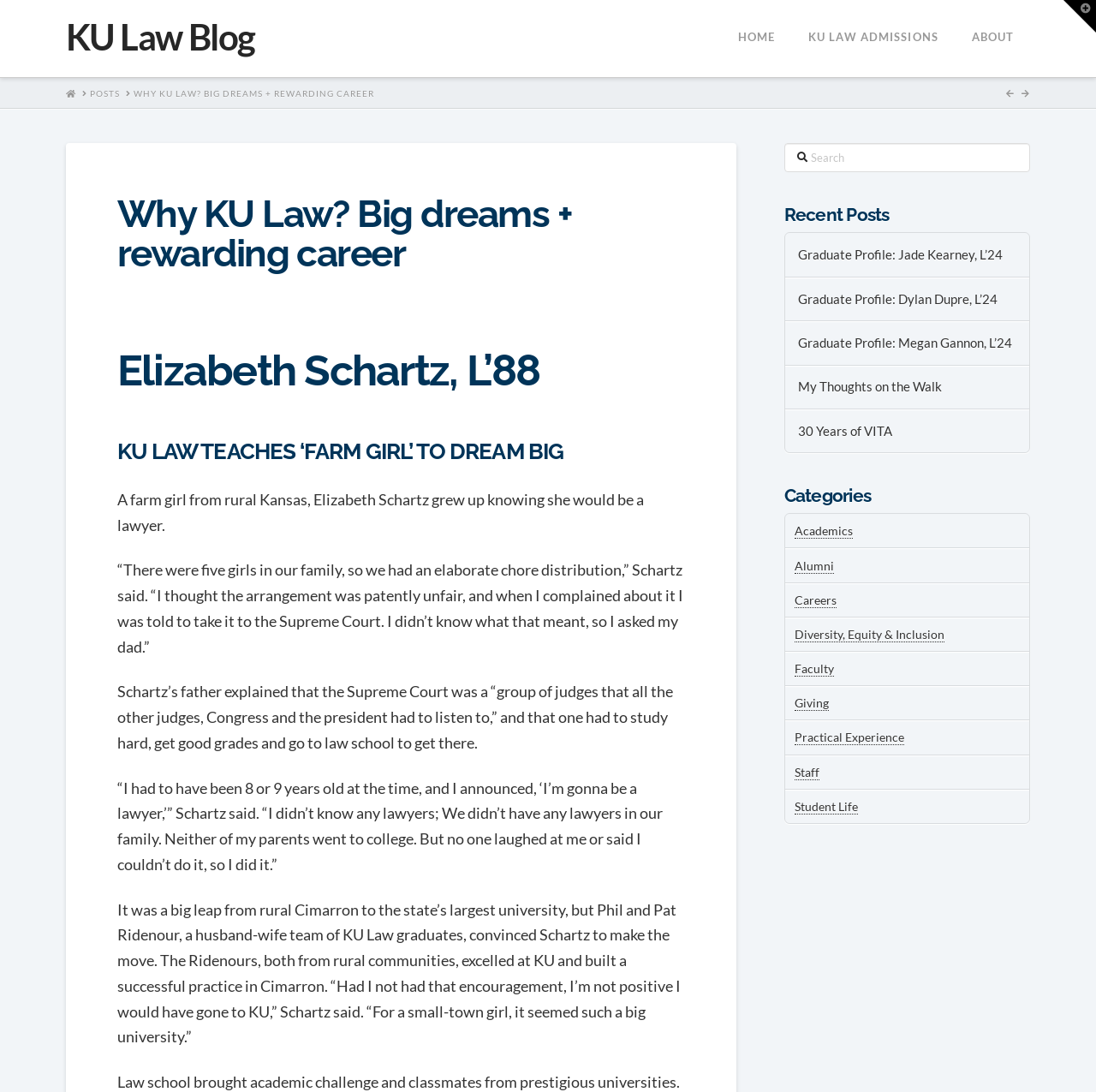What is the topic of the recent post 'Graduate Profile: Jade Kearney, L’24'?
Answer with a single word or short phrase according to what you see in the image.

graduate profile